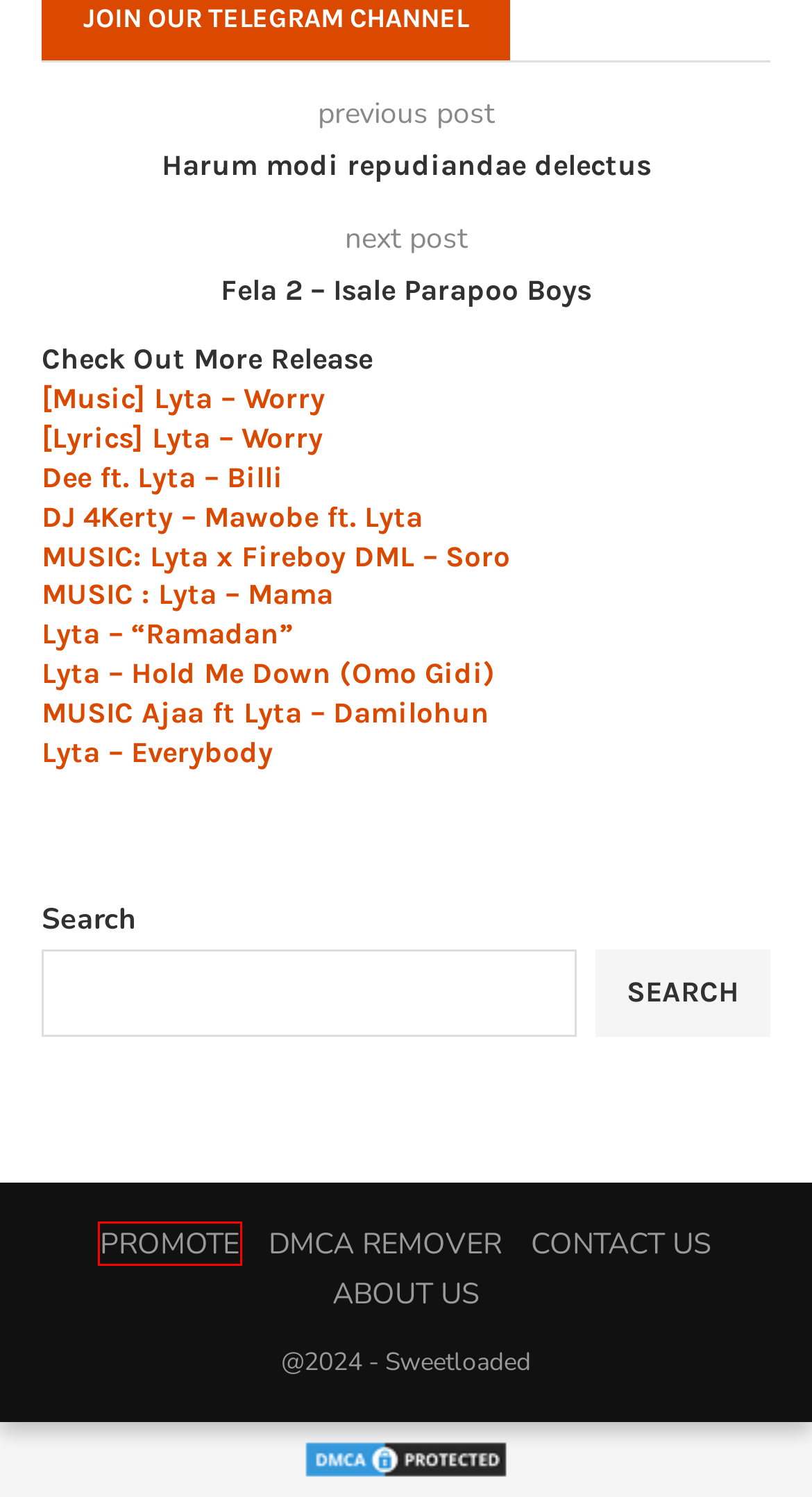Examine the screenshot of a webpage with a red bounding box around a UI element. Your task is to identify the webpage description that best corresponds to the new webpage after clicking the specified element. The given options are:
A. Fela 2 - Isale Parapoo Boys - Sweetloaded
B. DMCA REMOVER - Home Of Entertainment
C. Lyta – Hold Me Down (Omo Gidi) - Sweetloaded
D. Dee Ft. Lyta – Billi - Sweetloaded
E. MUSIC : Lyta – Mama - Sweetloaded
F. Promote - Home Of Entertainment
G. MUSIC Ajaa Ft Lyta – Damilohun - Sweetloaded
H. DJ 4Kerty – Mawobe Ft. Lyta - Sweetloaded

F